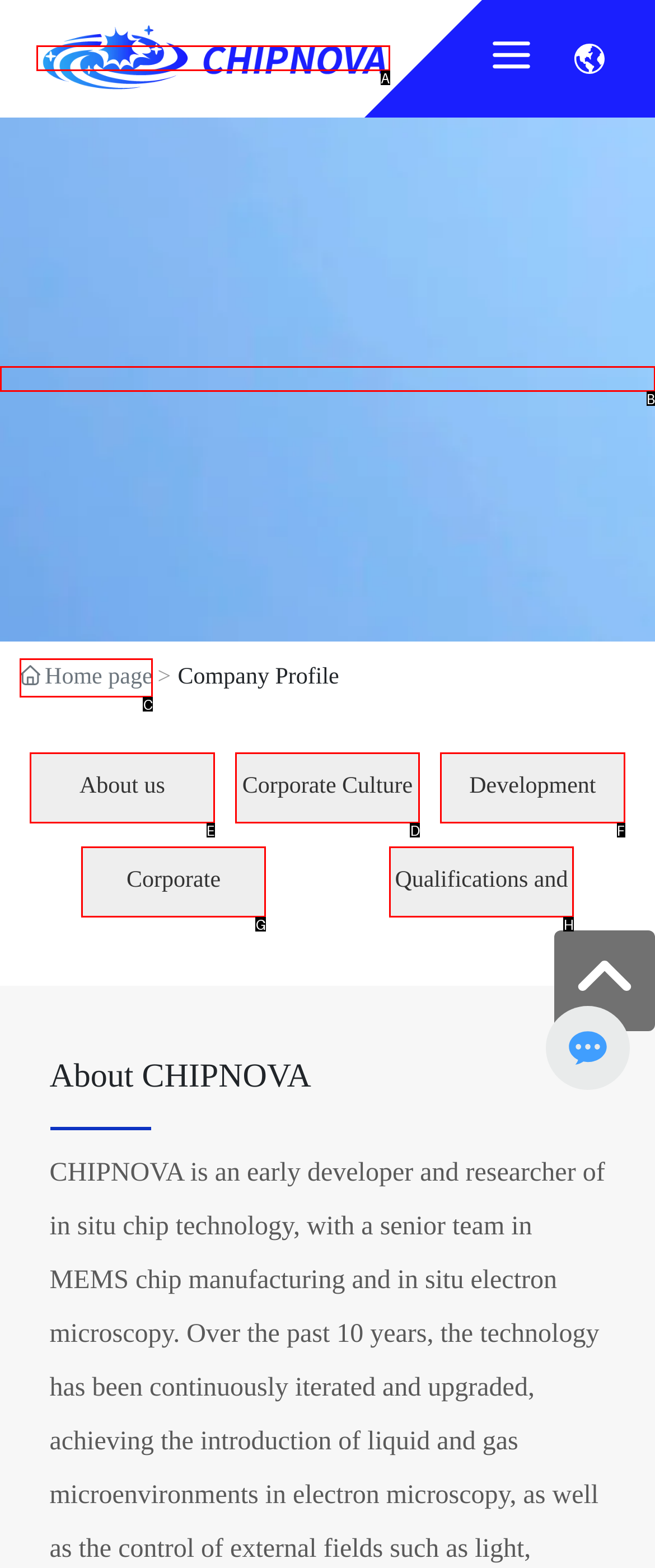Decide which UI element to click to accomplish the task: Learn about Corporate Culture
Respond with the corresponding option letter.

D